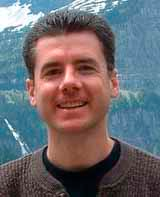Describe all the aspects of the image extensively.

This image features a portrait of John Hunter, a prominent figure known for his contributions to management improvement and team dynamics. He is smiling warmly, offering a friendly demeanor against a backdrop of a scenic, mountainous landscape. Hunter's casual sweater reflects a relaxed yet professional appearance, suggesting an approachable personality. His work emphasizes the importance of effective teamwork and problem-solving within organizations, making him a key player in the field of management improvement. This image accompanies a blog post titled "The Power of Teams," highlighting strategies for enhancing team performance and collaboration.